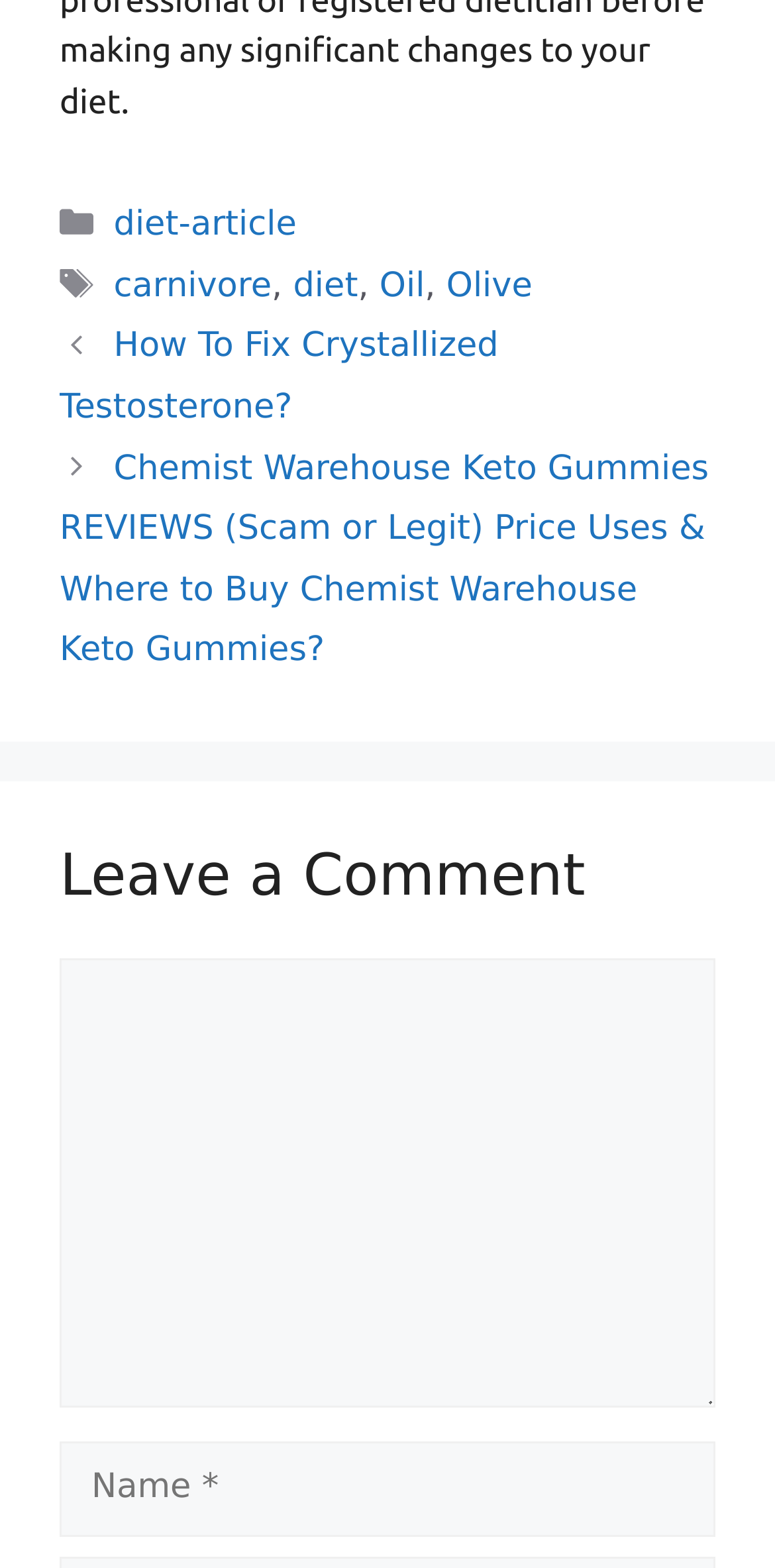Provide a brief response to the question below using a single word or phrase: 
What is the last post title?

How To Fix Crystallized Testosterone?